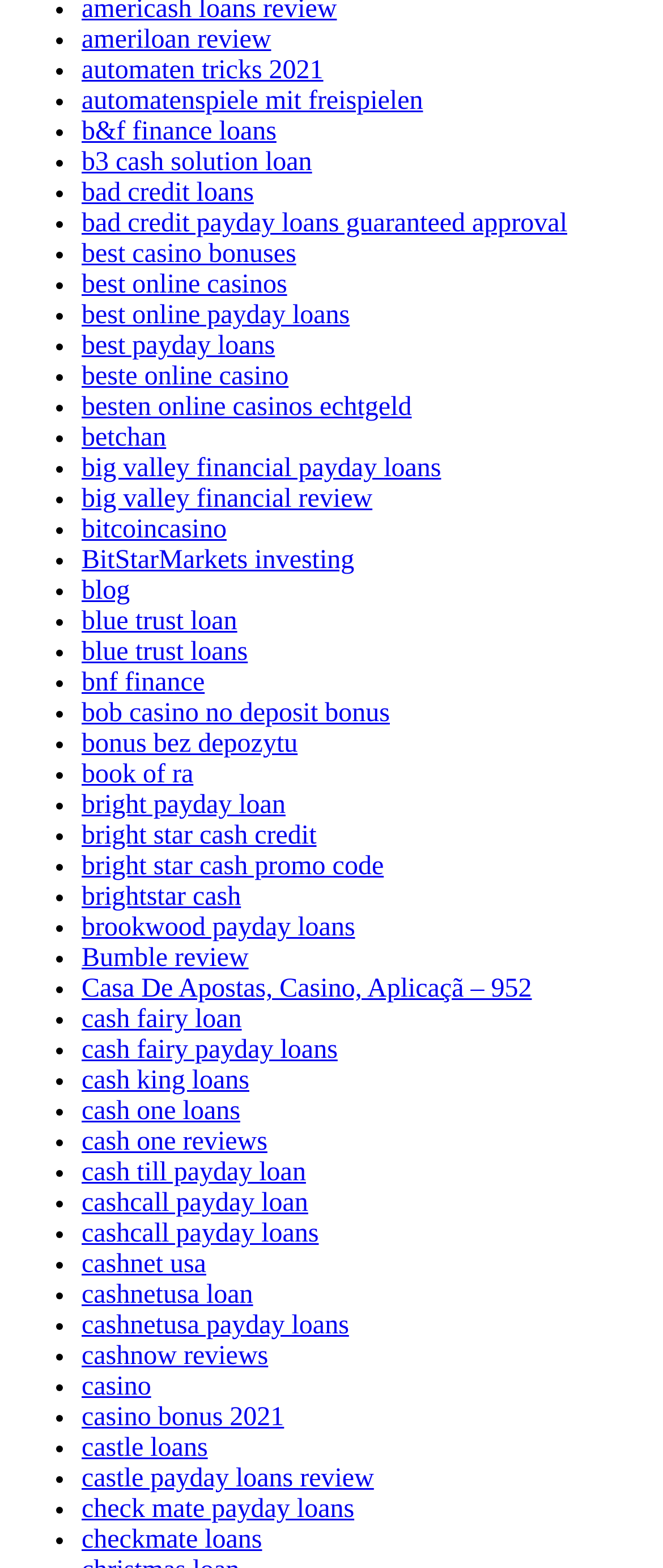Determine the bounding box coordinates of the region to click in order to accomplish the following instruction: "read bad credit loans". Provide the coordinates as four float numbers between 0 and 1, specifically [left, top, right, bottom].

[0.123, 0.114, 0.383, 0.133]